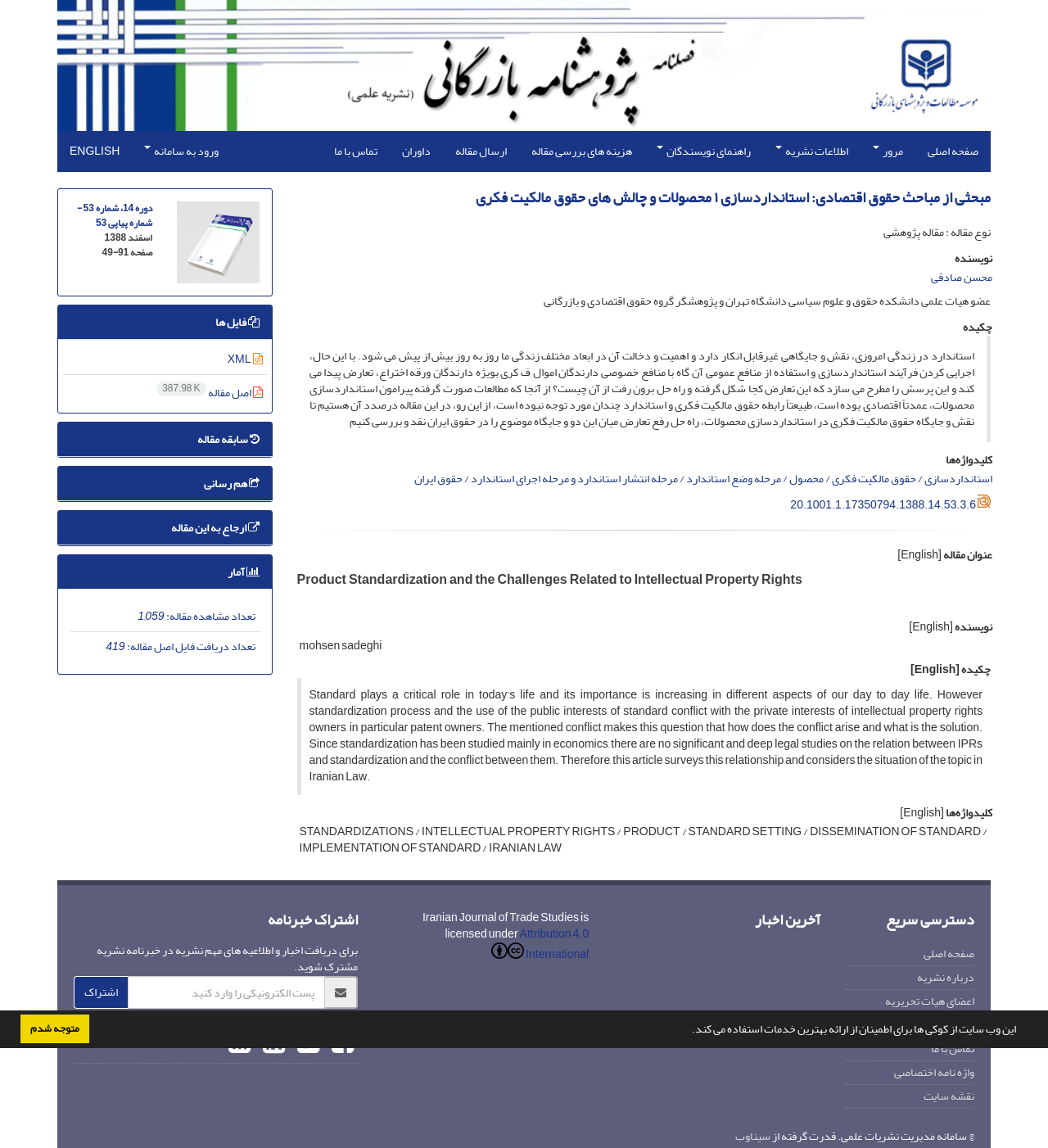Based on what you see in the screenshot, provide a thorough answer to this question: What is the language of the article?

I found the language of the article by looking at the static text elements with the text in both Persian and English, and also by looking at the link elements with the text in both languages.